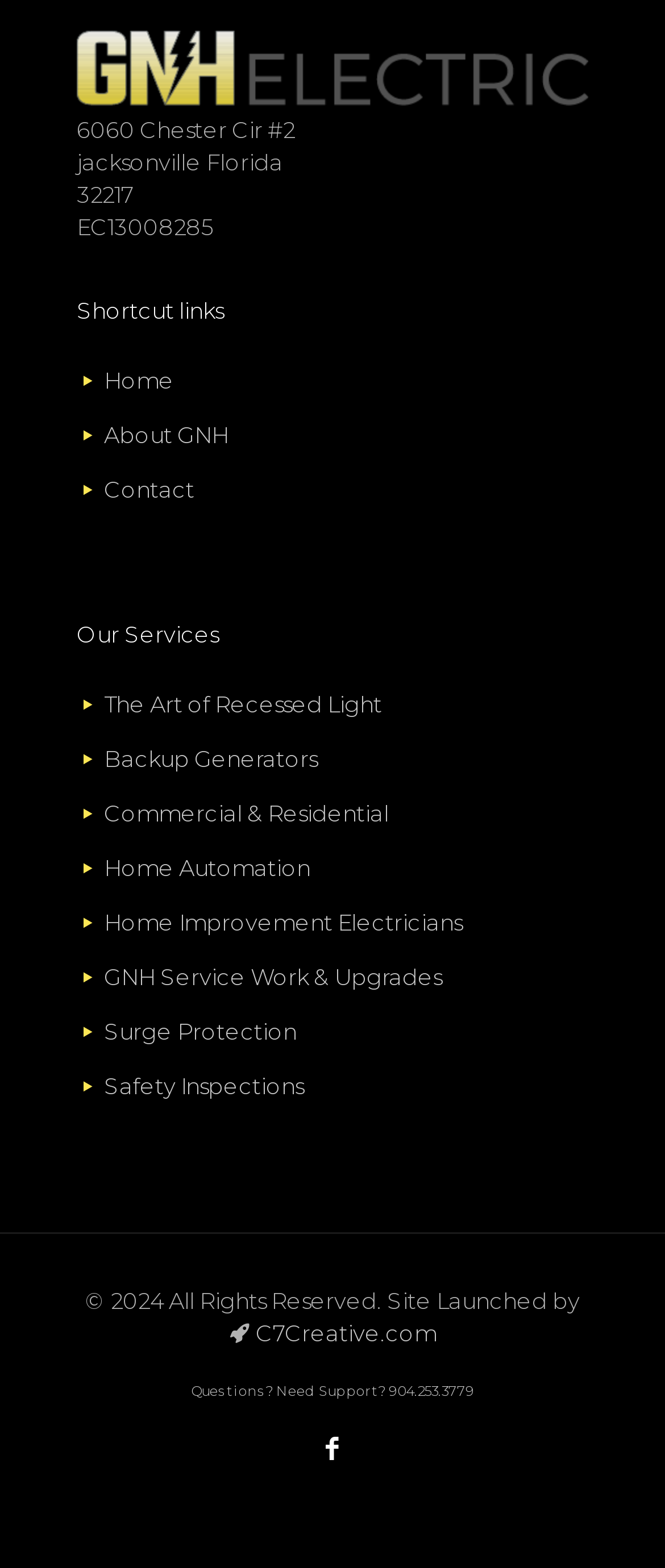What is the address of GNH?
From the image, provide a succinct answer in one word or a short phrase.

6060 Chester Cir #2